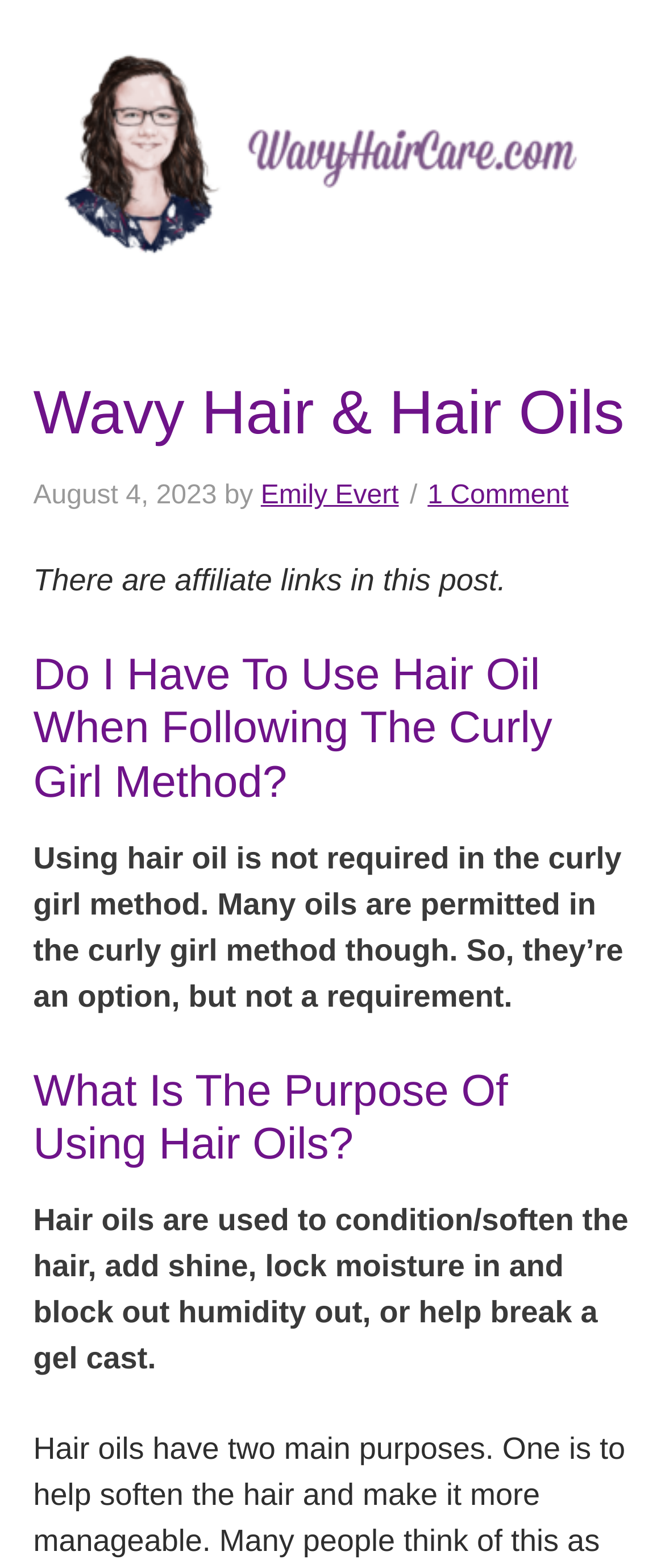What is the purpose of using hair oils?
Answer the question with detailed information derived from the image.

I found the purpose of using hair oils by looking at the static text element in the main content section, which is 'Hair oils are used to condition/soften the hair, add shine, lock moisture in and block out humidity out, or help break a gel cast'.